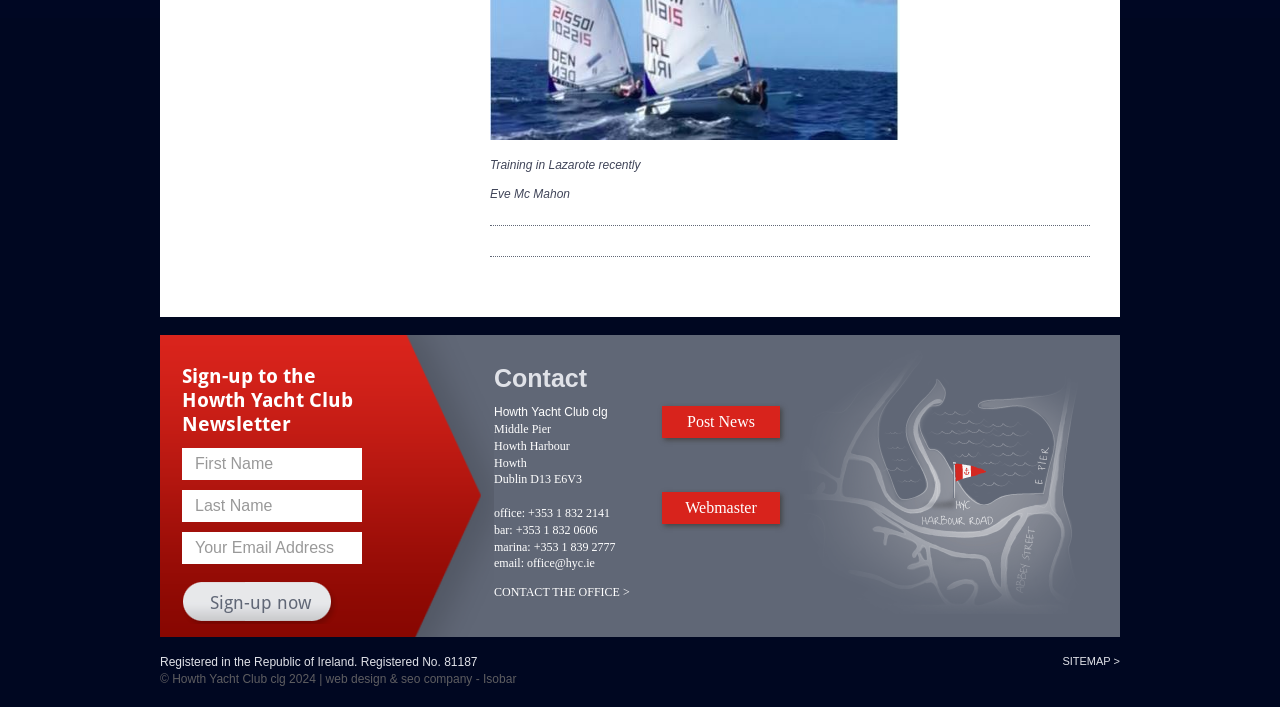Locate the bounding box coordinates of the element to click to perform the following action: 'Contact the office'. The coordinates should be given as four float values between 0 and 1, in the form of [left, top, right, bottom].

[0.412, 0.787, 0.465, 0.807]